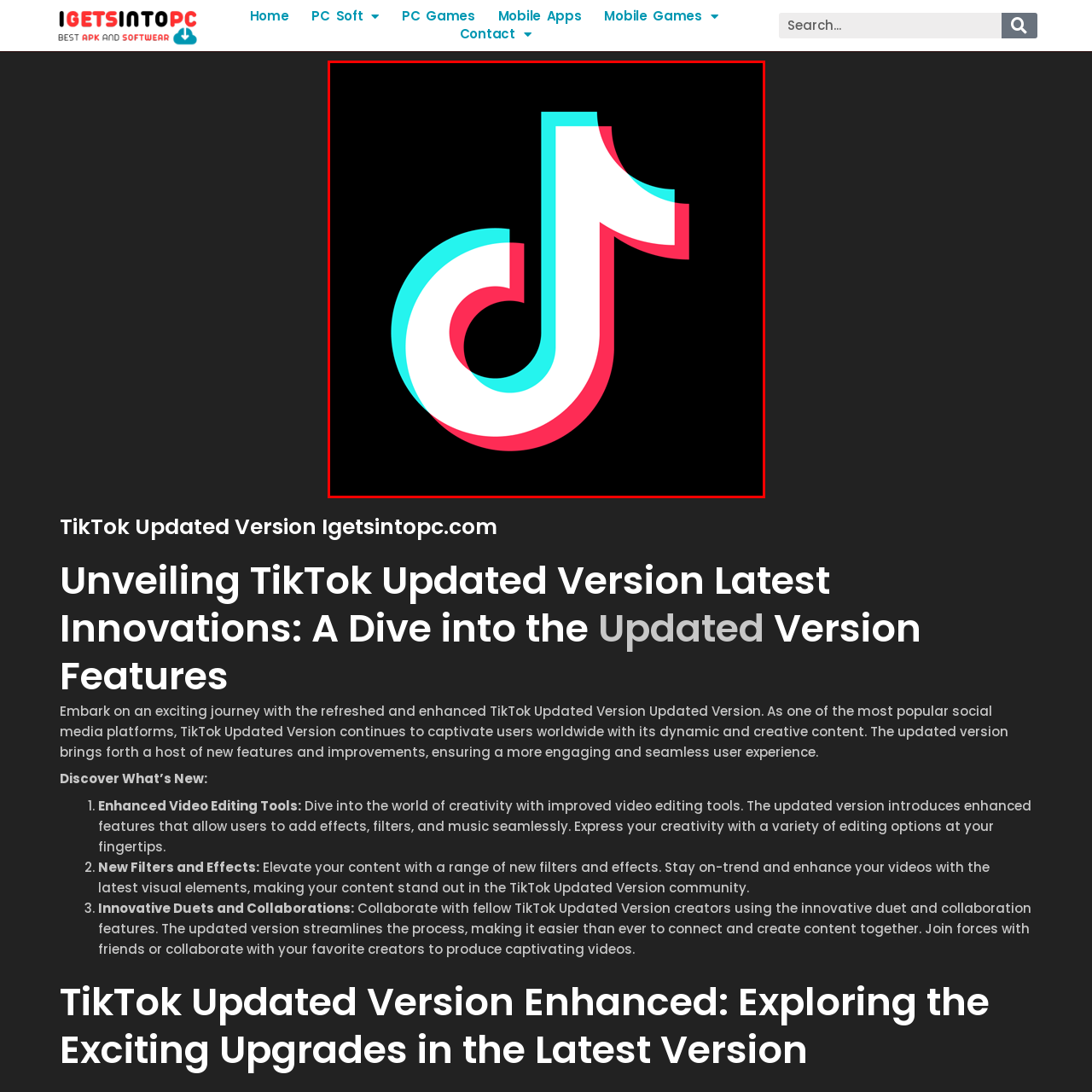Analyze the picture within the red frame, What shape is intertwined with the musical note? 
Provide a one-word or one-phrase response.

Circular